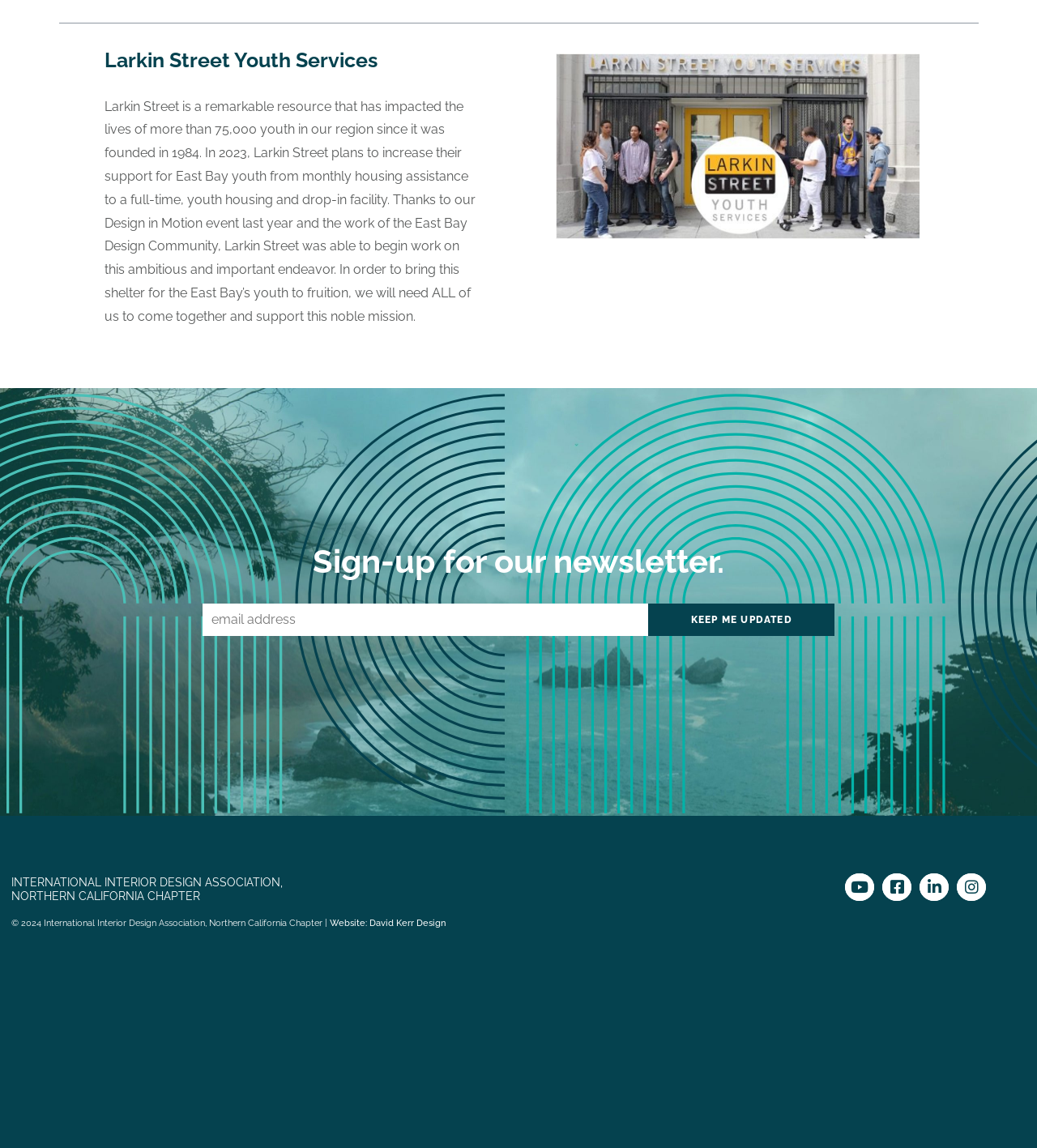Respond to the following query with just one word or a short phrase: 
What is the name of the organization?

Larkin Street Youth Services